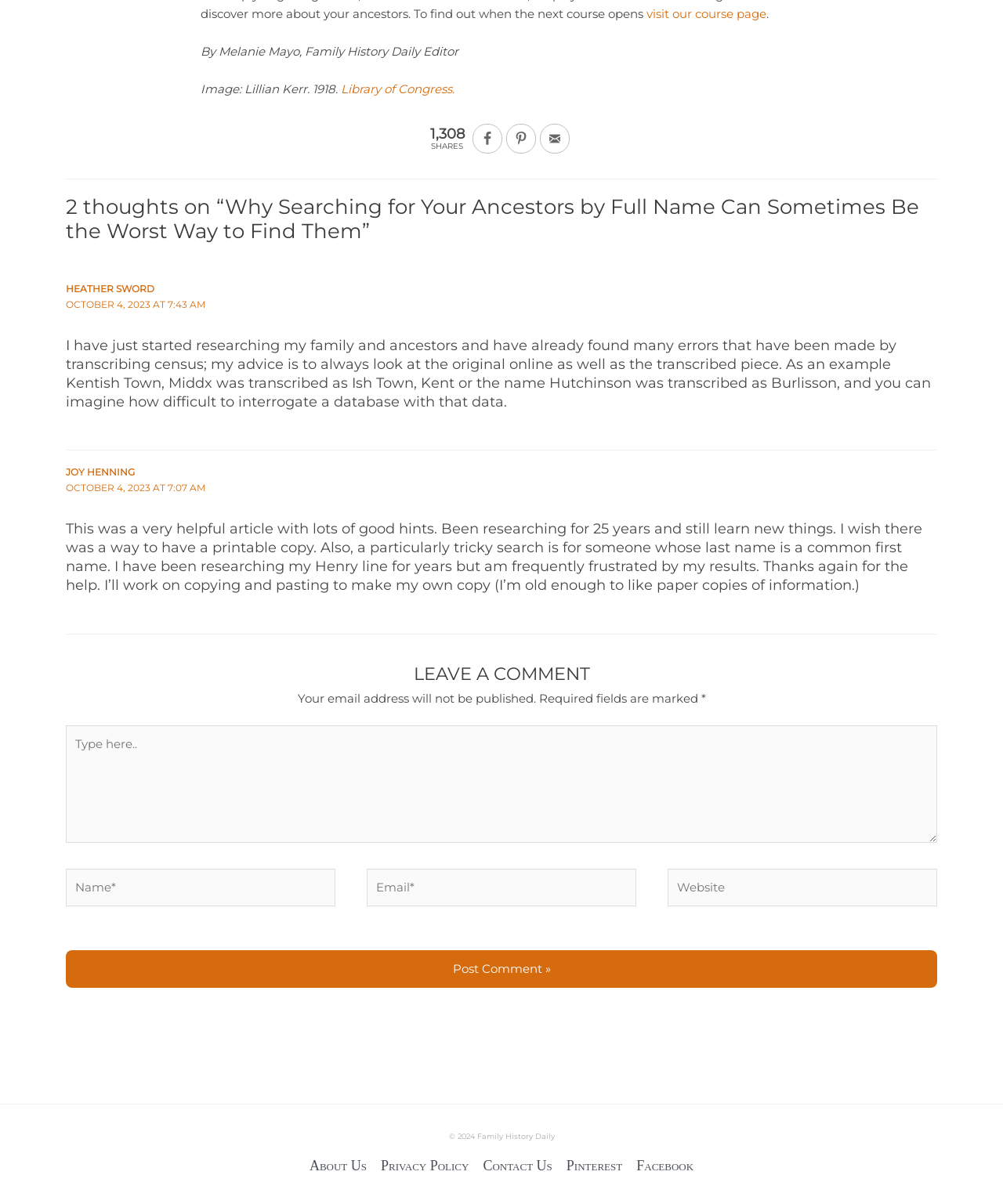Please indicate the bounding box coordinates of the element's region to be clicked to achieve the instruction: "contact us". Provide the coordinates as four float numbers between 0 and 1, i.e., [left, top, right, bottom].

[0.475, 0.962, 0.558, 0.975]